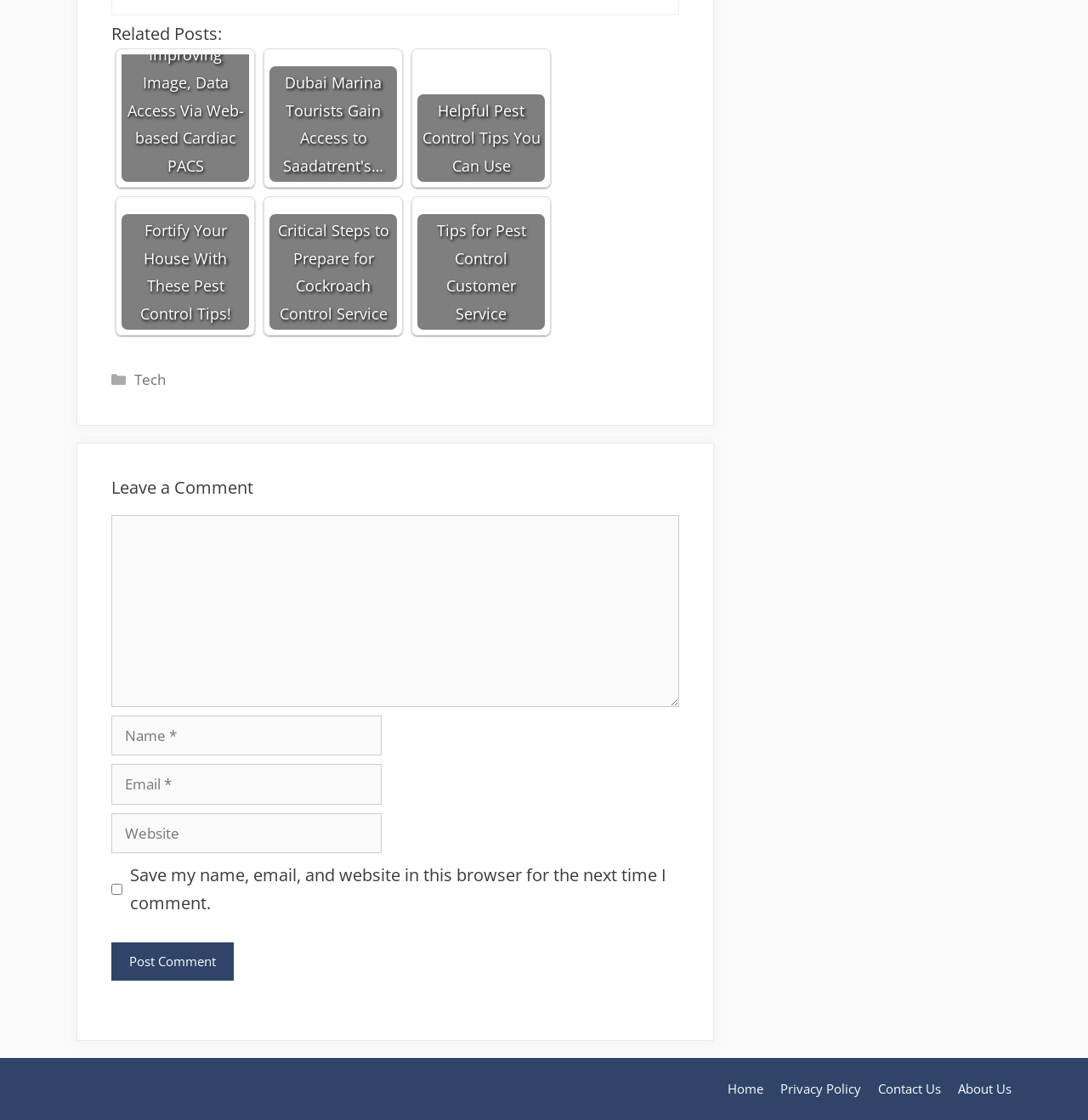Can you specify the bounding box coordinates of the area that needs to be clicked to fulfill the following instruction: "Enter your name"?

[0.102, 0.639, 0.351, 0.675]